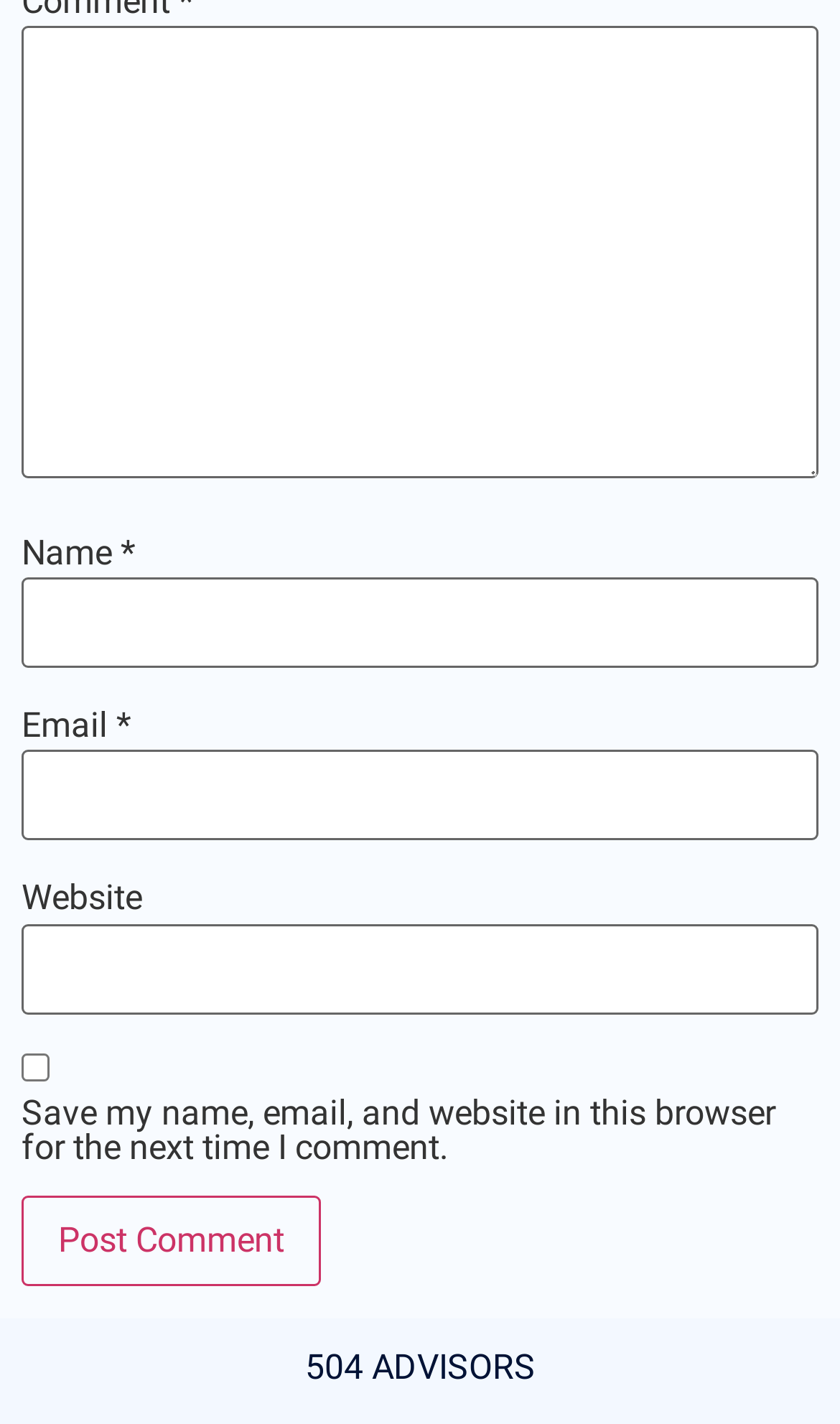Please analyze the image and give a detailed answer to the question:
What is the purpose of the 'Post Comment' button?

The 'Post Comment' button is located below the input fields, and its purpose is to allow users to submit their comments after filling in the required information.